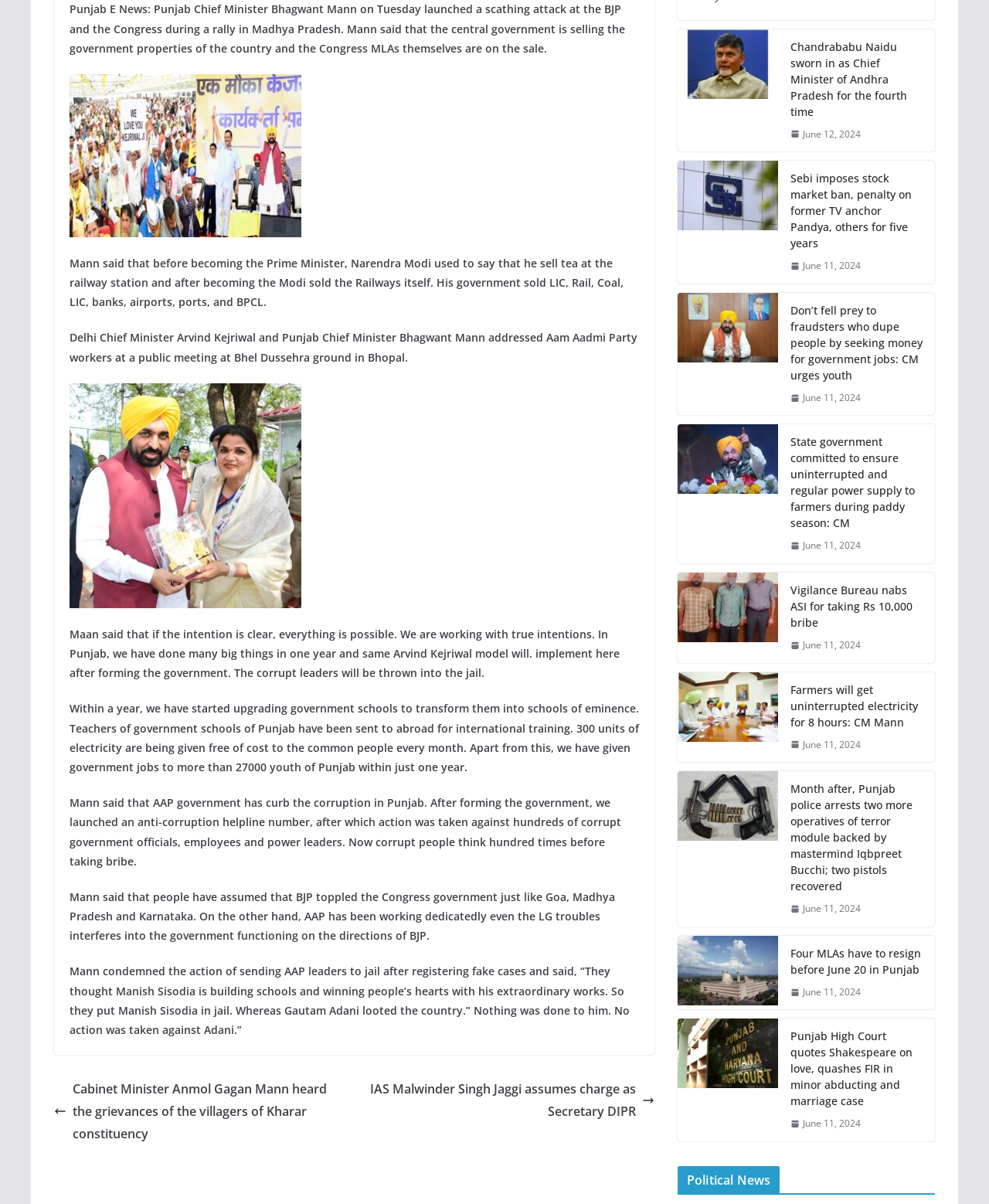Identify the bounding box coordinates of the area you need to click to perform the following instruction: "Read news about Punjab Chief Minister Bhagwant Mann".

[0.07, 0.002, 0.632, 0.046]